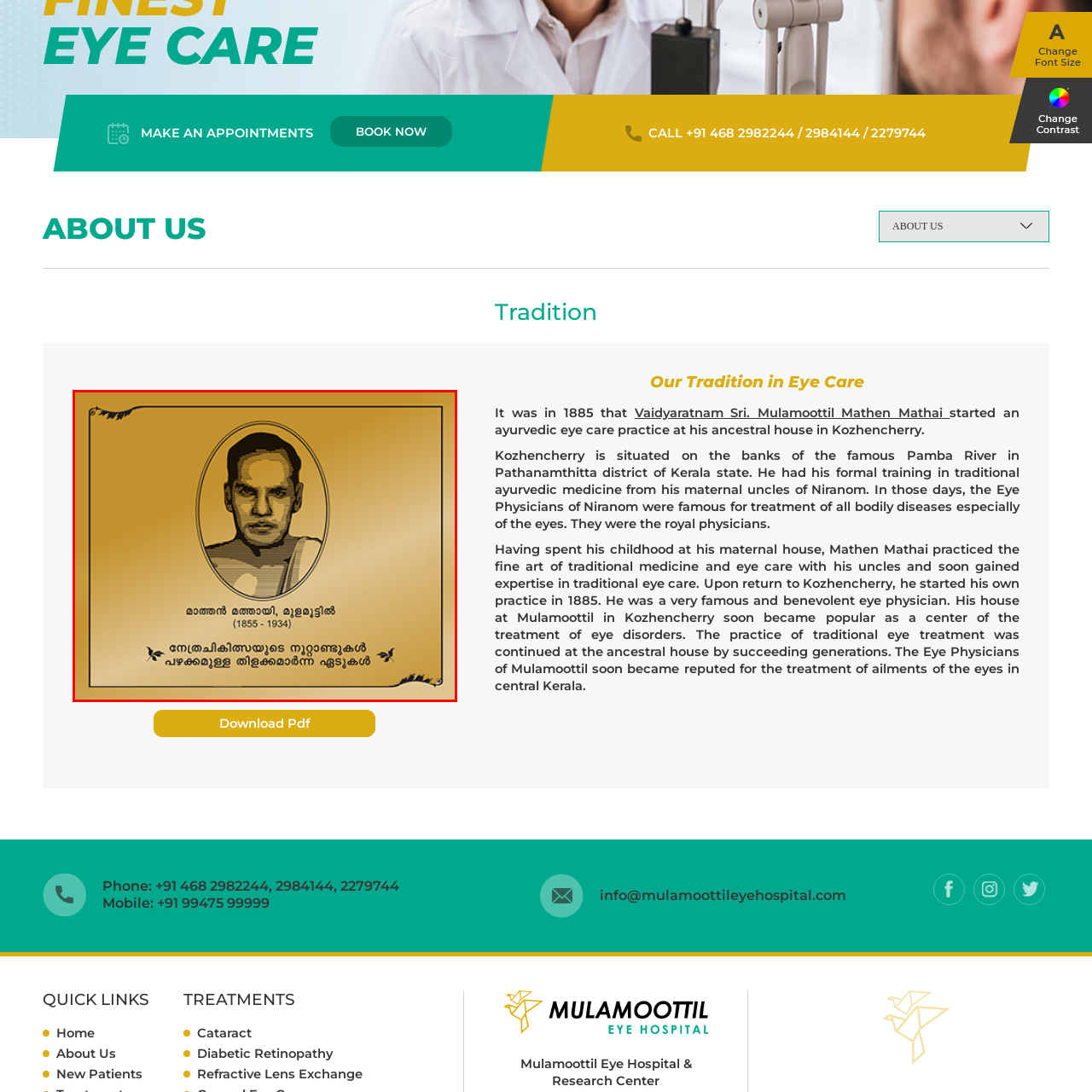Examine the contents within the red bounding box and respond with a single word or phrase: What is the time period during which Mathen Mathai lived?

1855-1934